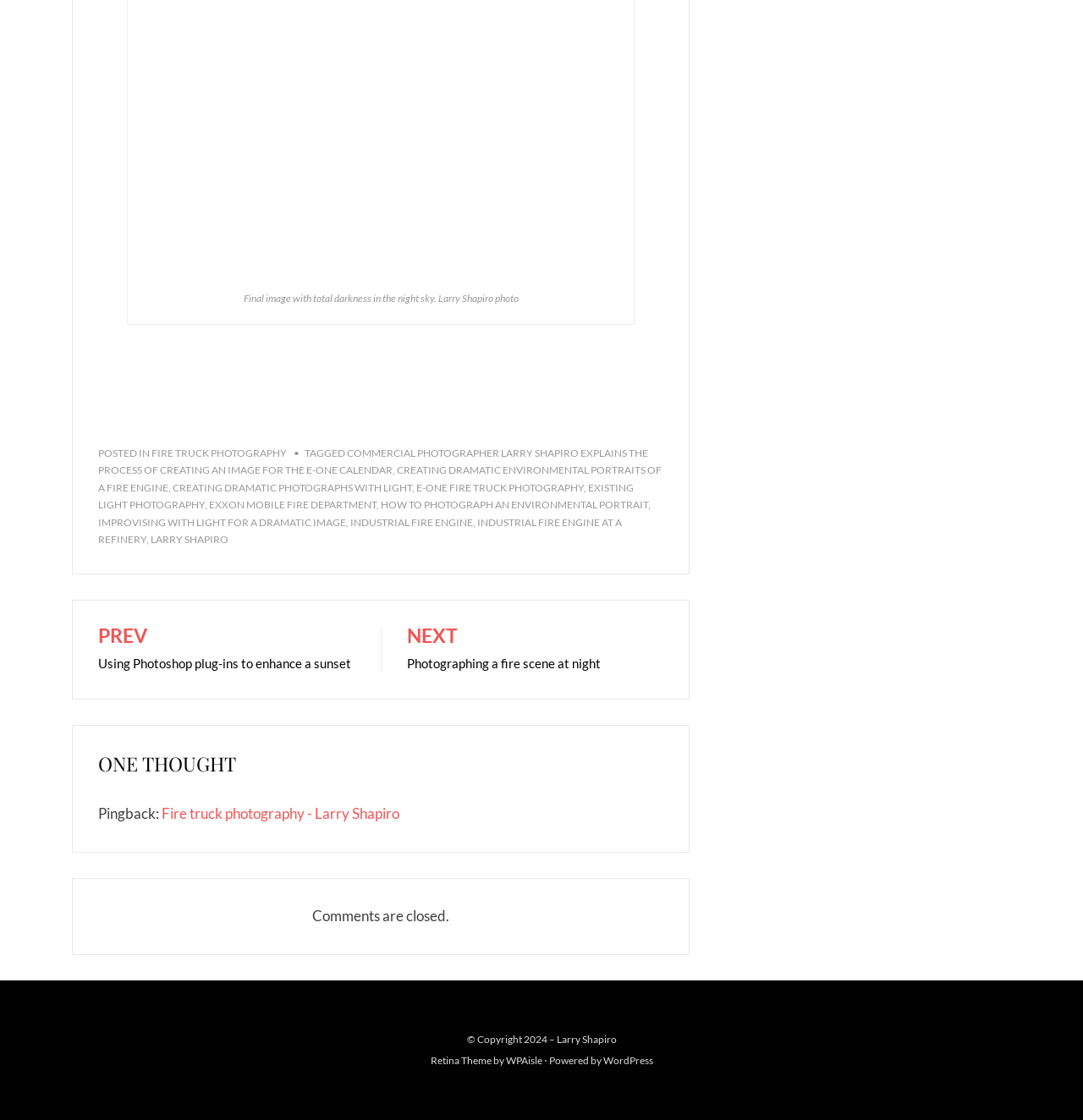What is the topic of the post?
Please ensure your answer is as detailed and informative as possible.

The topic of the post can be inferred from the figcaption of the image, which mentions 'total darkness in the night sky', and the links in the footer section, which mention 'Fire truck photography', 'Commercial photographer Larry Shapiro', and 'E-ONE fire truck photography'.